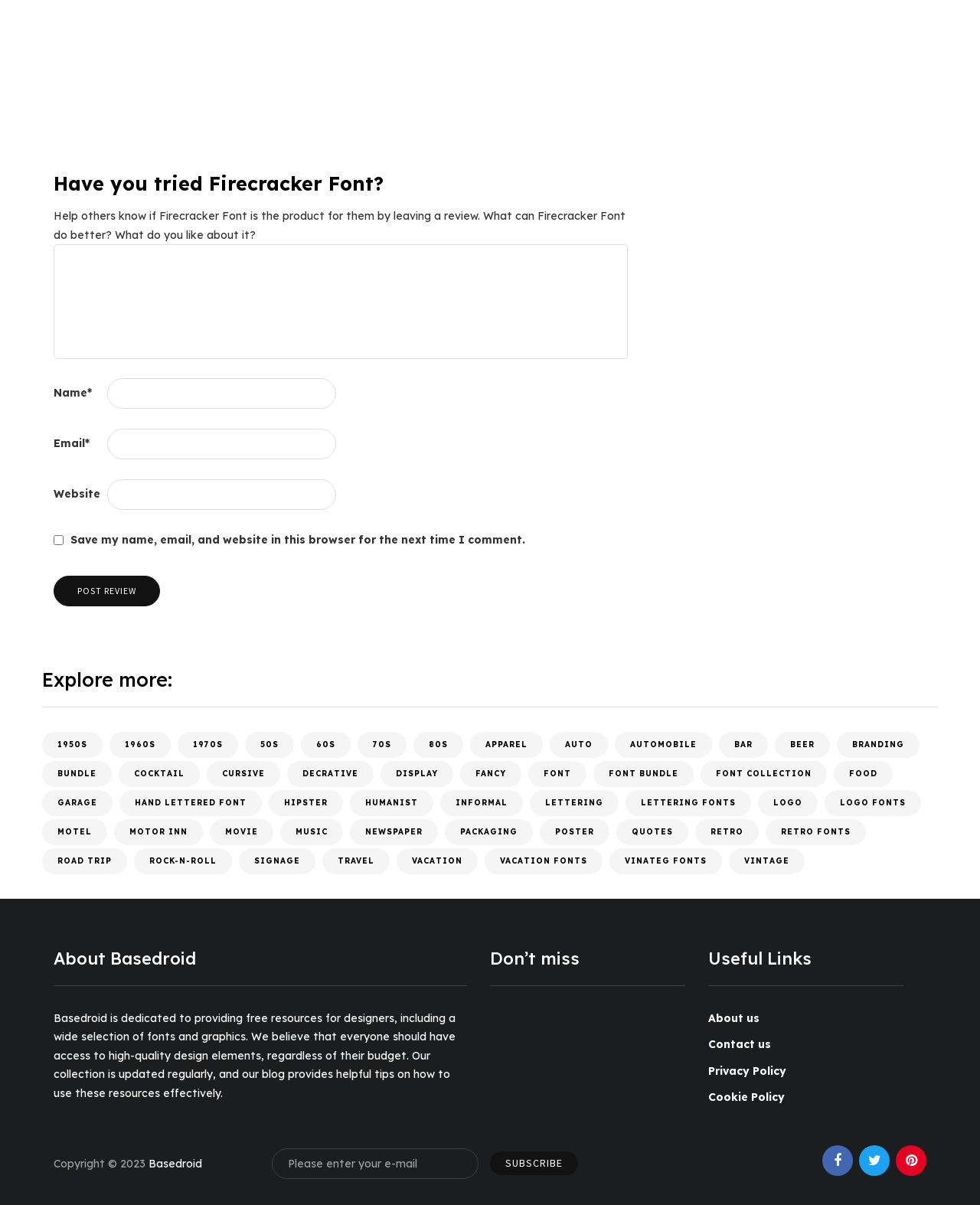Provide a thorough and detailed response to the question by examining the image: 
What is the name of the font that can be reviewed on this webpage? 

The webpage allows users to review a font called Firecracker Font, as indicated by the heading 'Have you tried Firecracker Font?' and the review form below it.